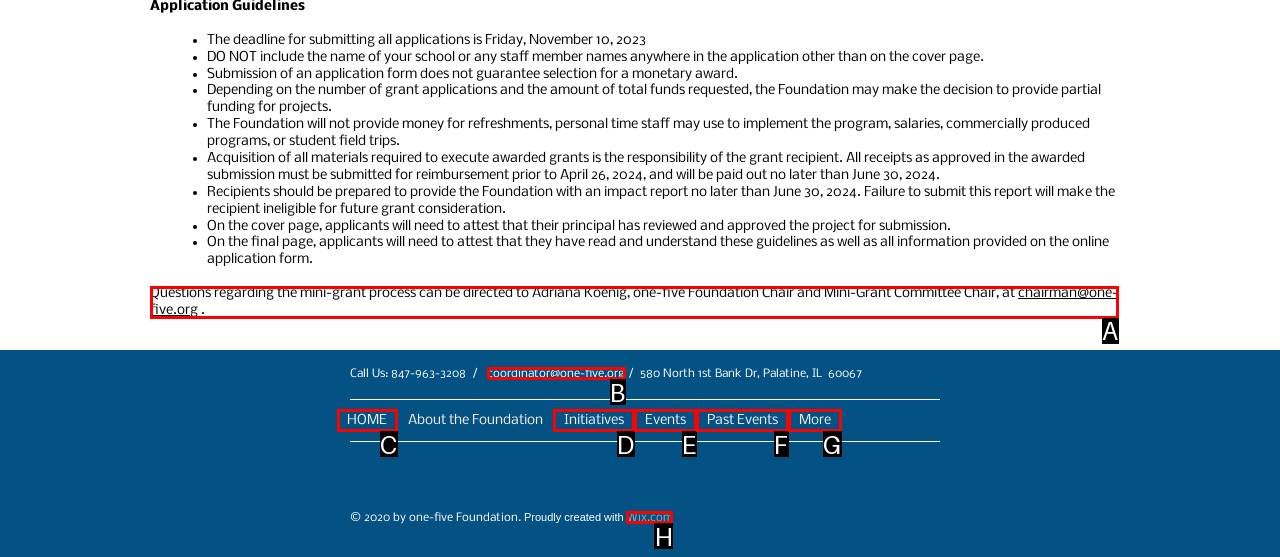Match the description: Past Events to one of the options shown. Reply with the letter of the best match.

F